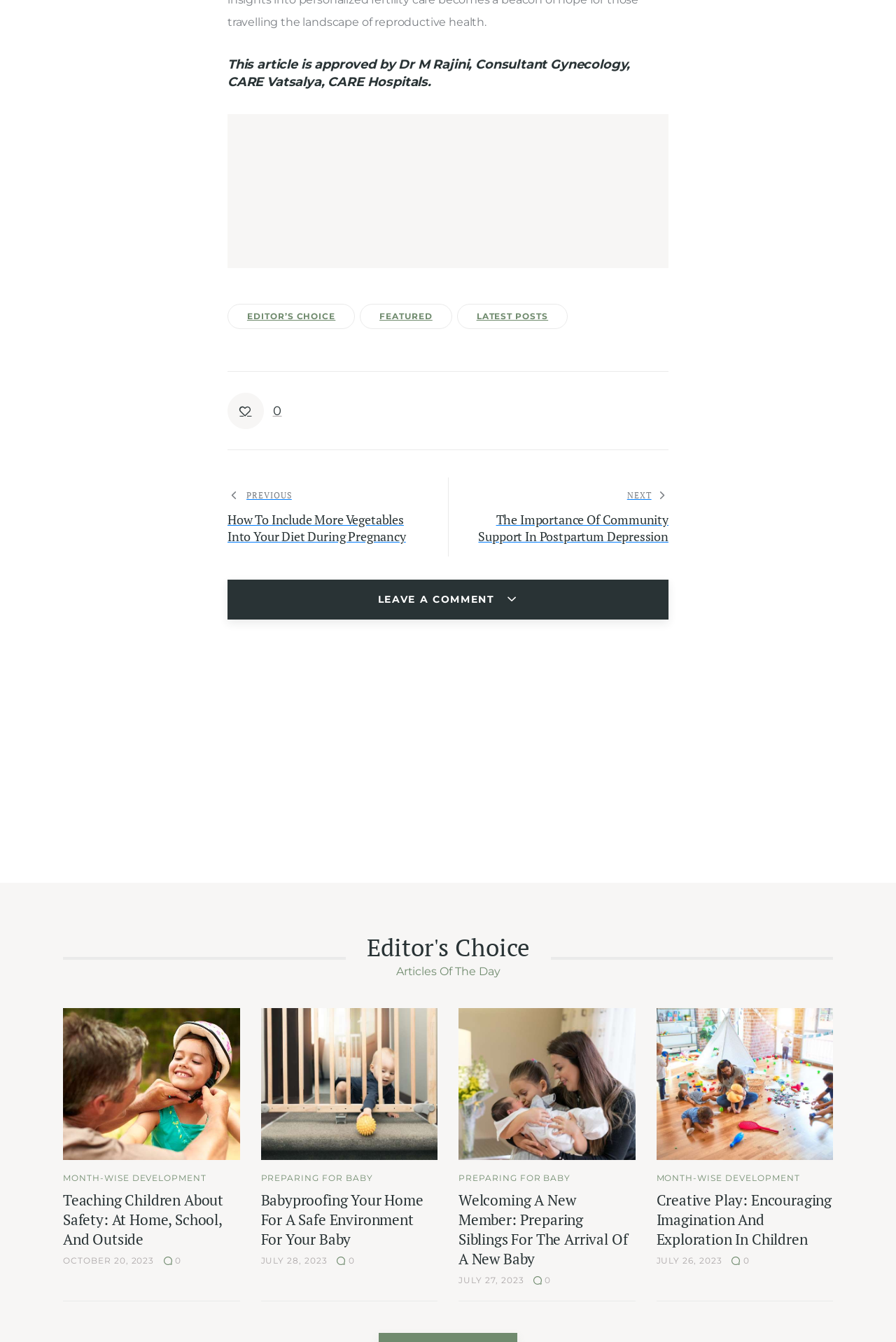Find the bounding box coordinates of the clickable region needed to perform the following instruction: "Click on the 'EDITOR'S CHOICE' link". The coordinates should be provided as four float numbers between 0 and 1, i.e., [left, top, right, bottom].

[0.254, 0.226, 0.396, 0.245]